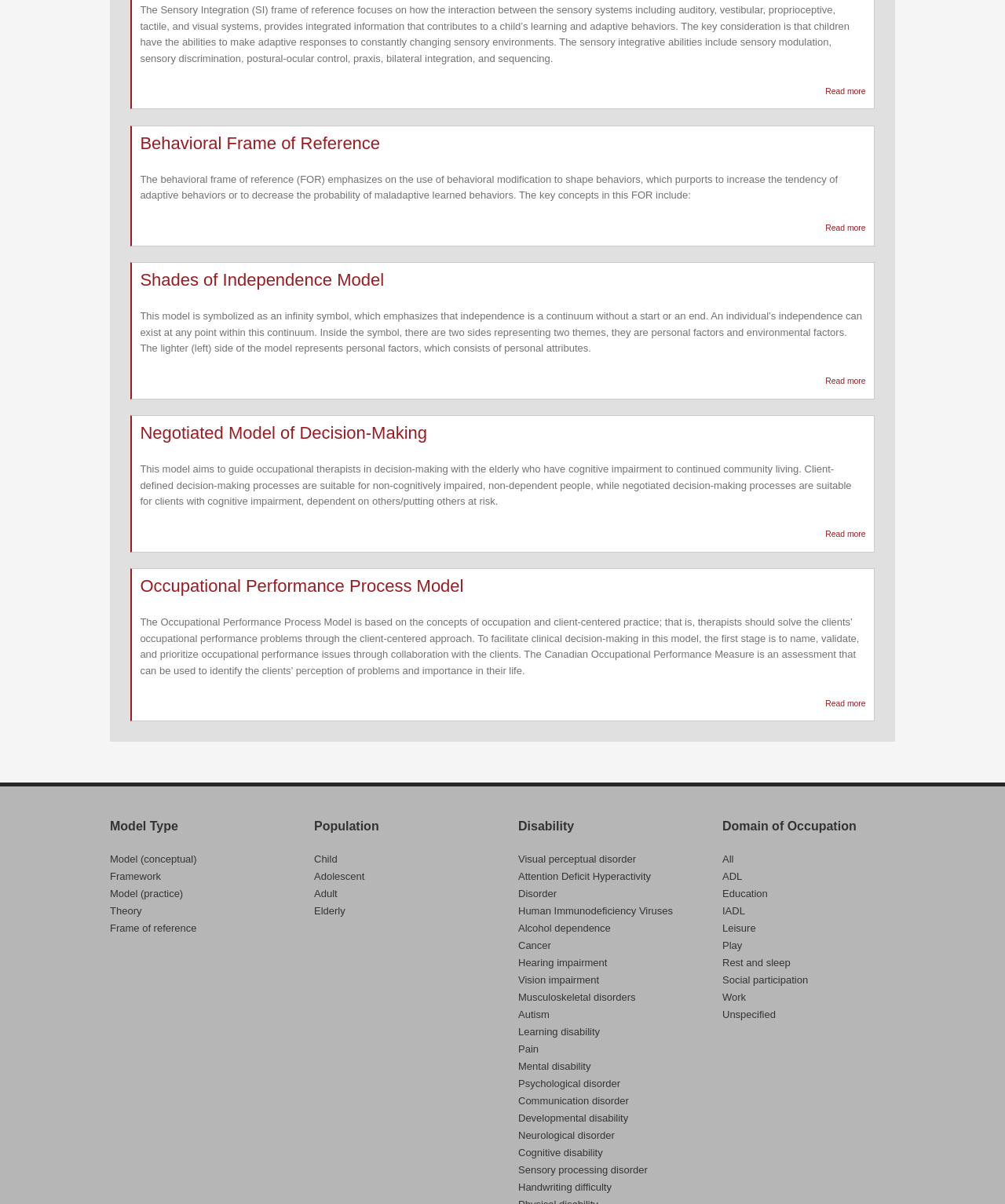Please specify the bounding box coordinates of the clickable region to carry out the following instruction: "Explore Shades of Independence Model". The coordinates should be four float numbers between 0 and 1, in the format [left, top, right, bottom].

[0.139, 0.224, 0.382, 0.24]